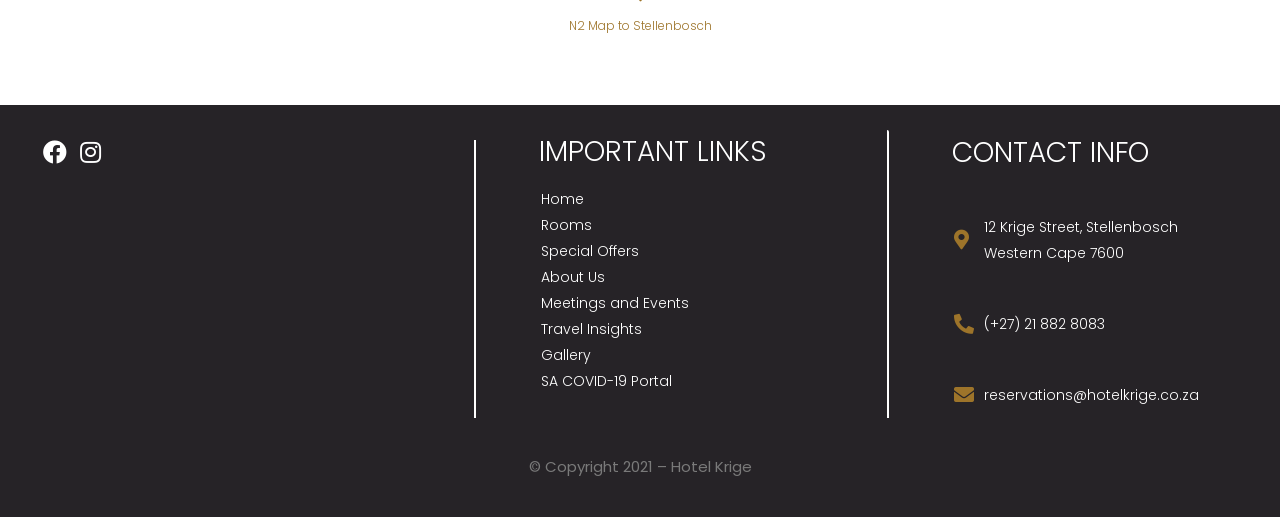Please locate the bounding box coordinates of the element that should be clicked to achieve the given instruction: "Contact Hotel Krige".

[0.745, 0.413, 0.95, 0.514]